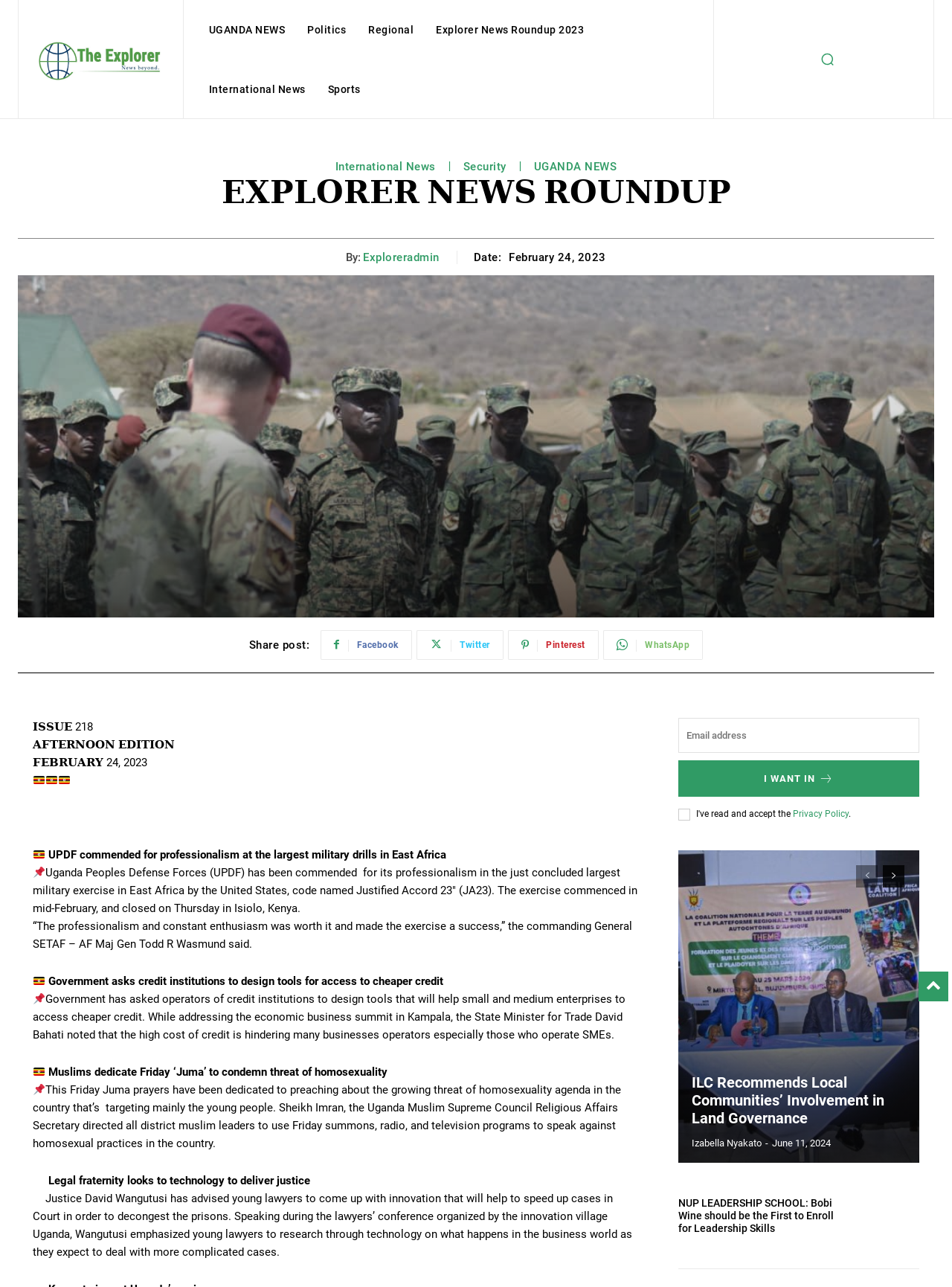Please provide the bounding box coordinates for the element that needs to be clicked to perform the following instruction: "Click the 'UGANDA NEWS' link". The coordinates should be given as four float numbers between 0 and 1, i.e., [left, top, right, bottom].

[0.212, 0.0, 0.307, 0.046]